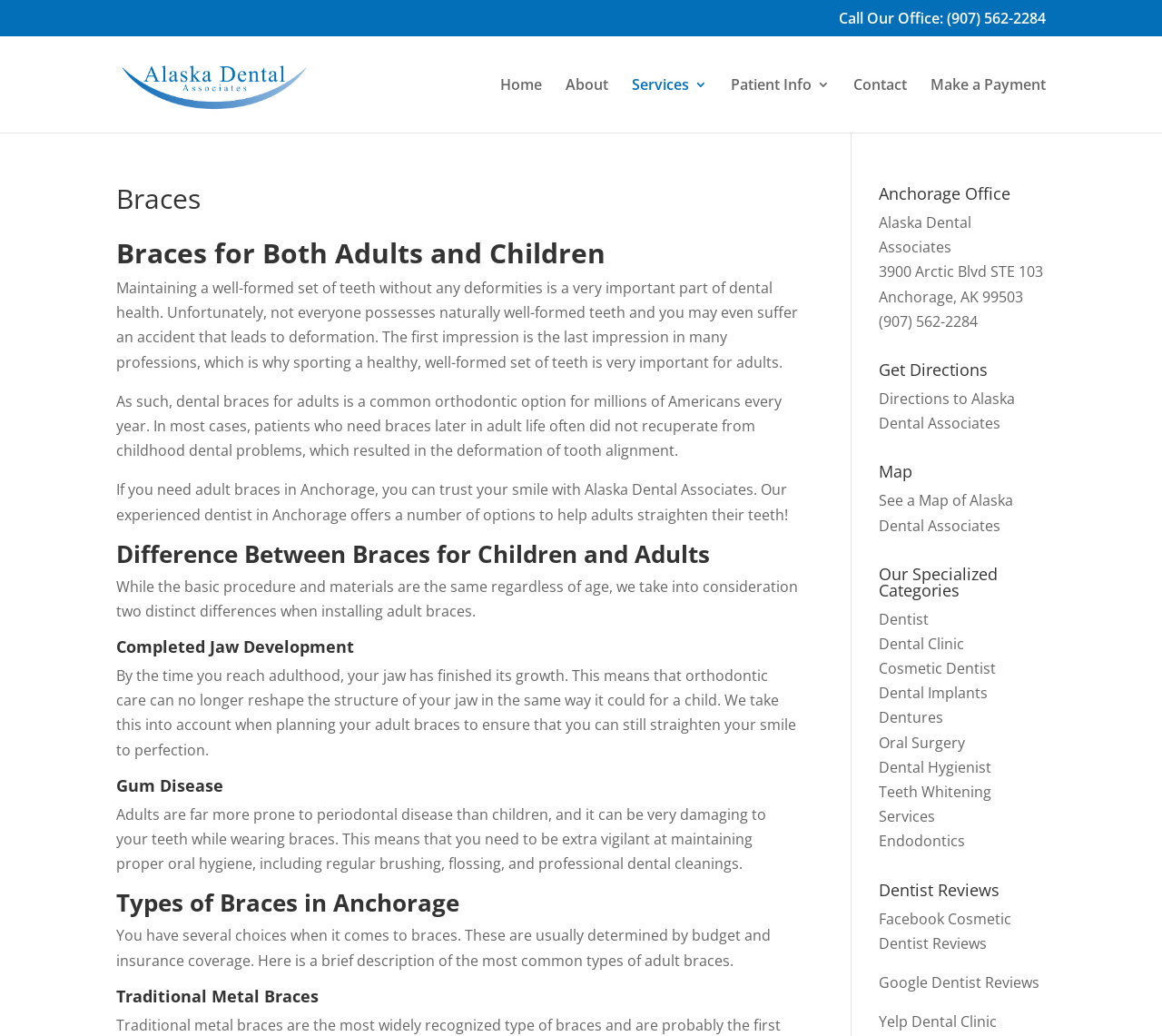Please mark the bounding box coordinates of the area that should be clicked to carry out the instruction: "Search for something".

None